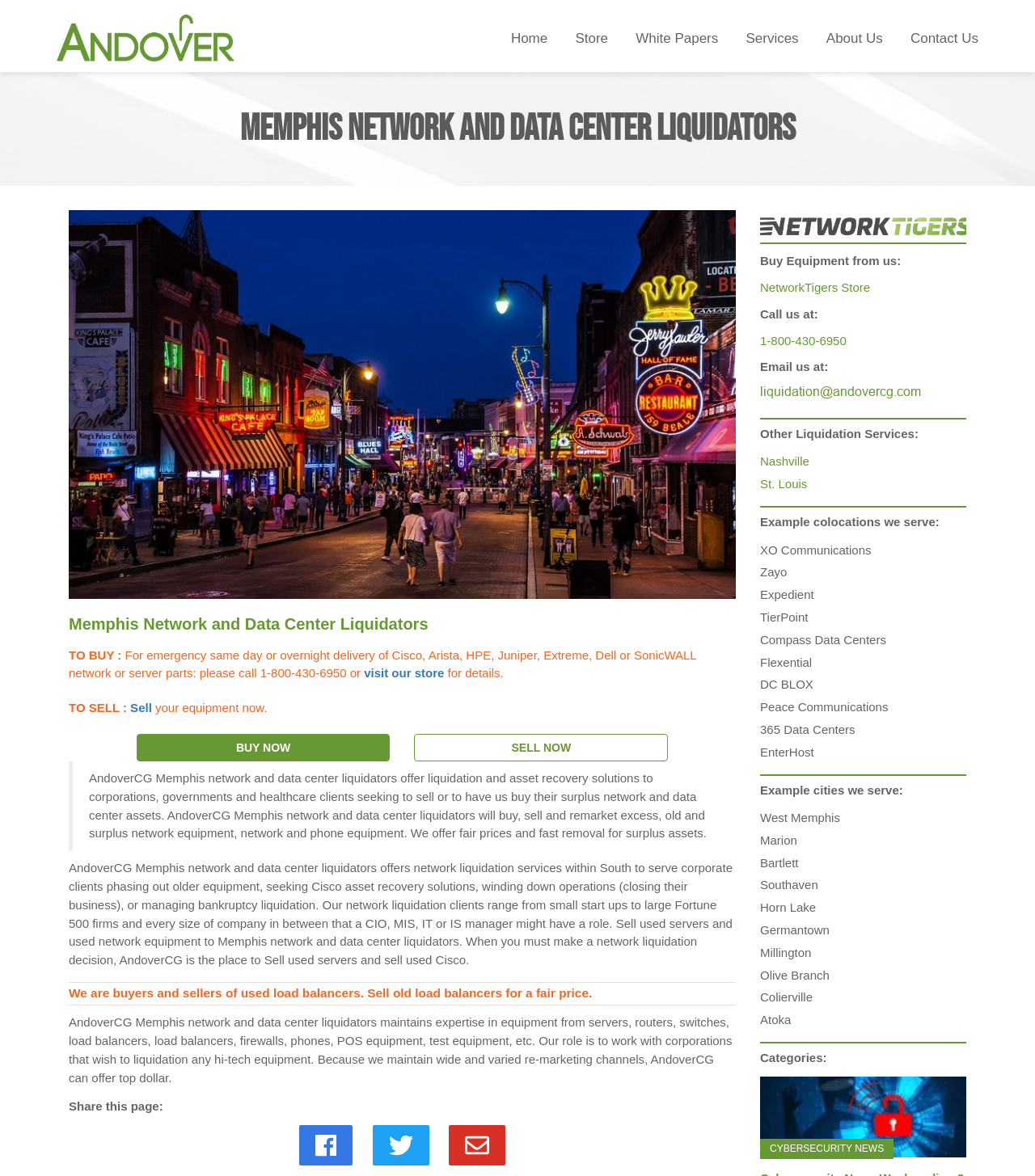Kindly determine the bounding box coordinates for the clickable area to achieve the given instruction: "Call the phone number for emergency delivery".

[0.066, 0.551, 0.673, 0.578]